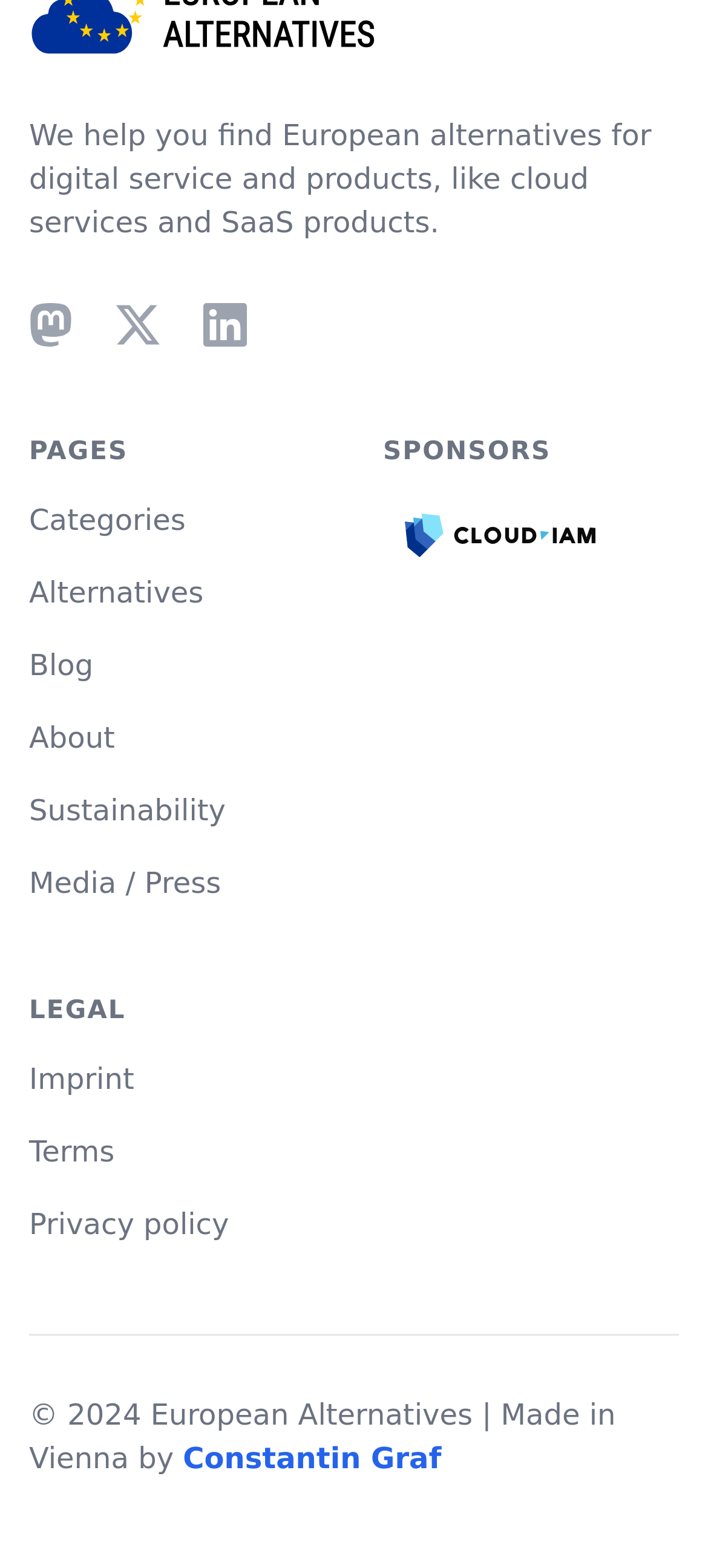From the screenshot, find the bounding box of the UI element matching this description: "Constantin Graf". Supply the bounding box coordinates in the form [left, top, right, bottom], each a float between 0 and 1.

[0.258, 0.919, 0.623, 0.941]